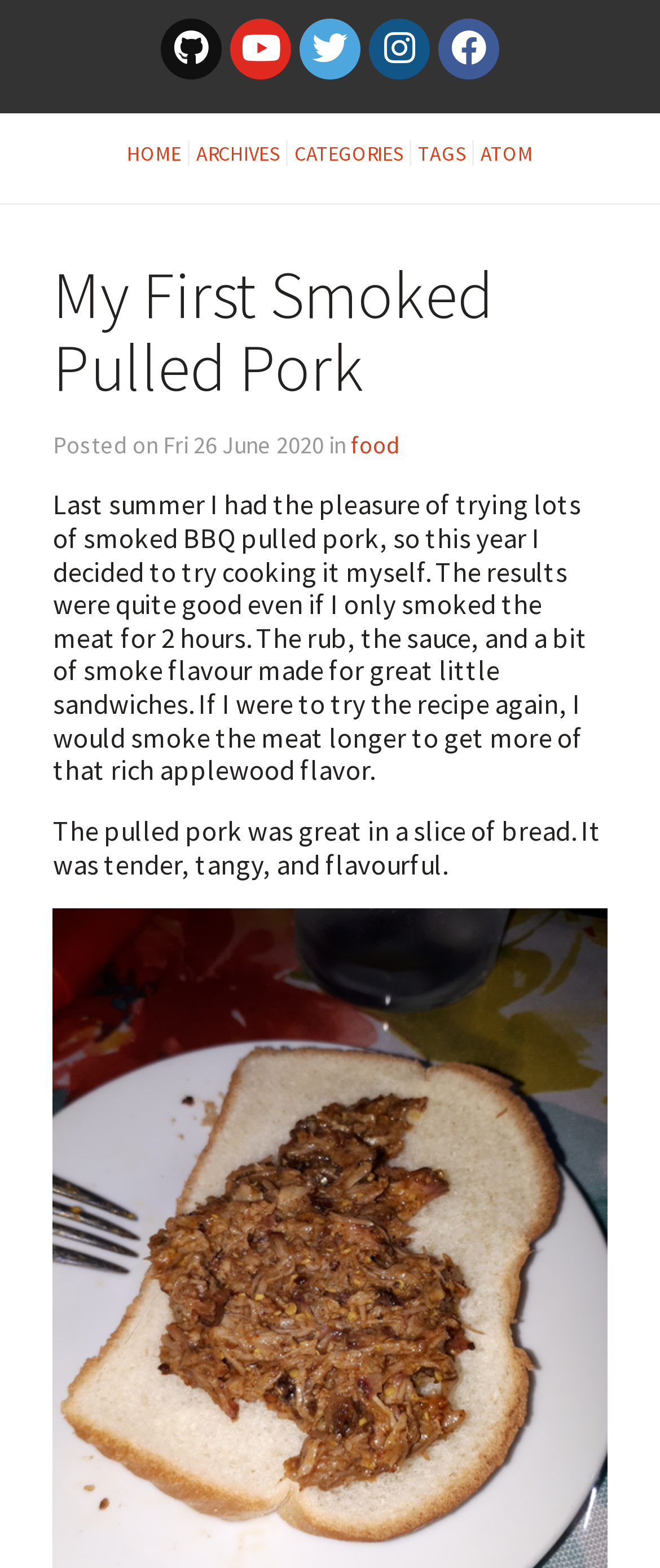Provide the bounding box coordinates of the HTML element described as: "Orange File". The bounding box coordinates should be four float numbers between 0 and 1, i.e., [left, top, right, bottom].

None